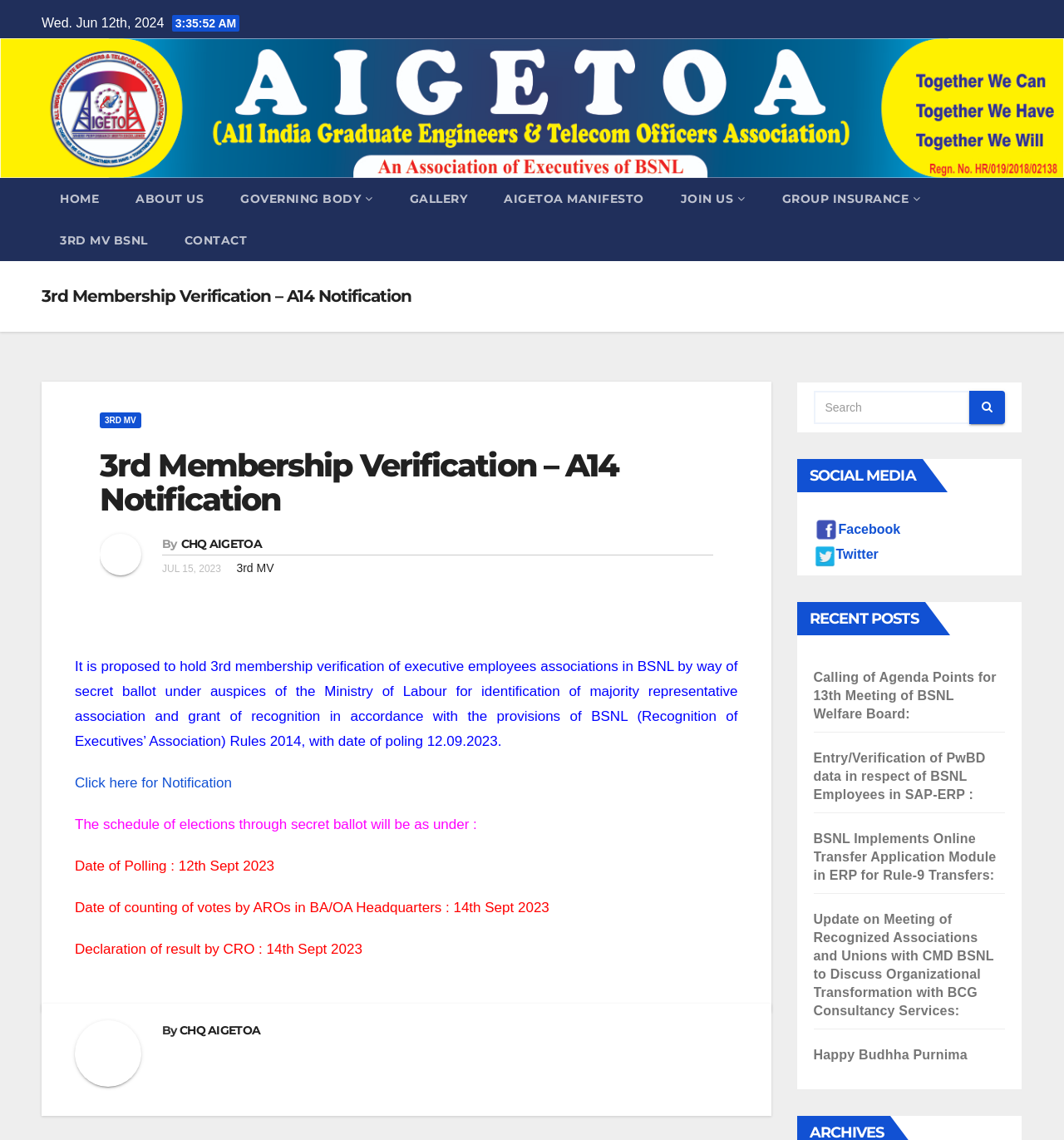Please specify the bounding box coordinates of the element that should be clicked to execute the given instruction: 'Click CONTACT'. Ensure the coordinates are four float numbers between 0 and 1, expressed as [left, top, right, bottom].

[0.156, 0.192, 0.249, 0.229]